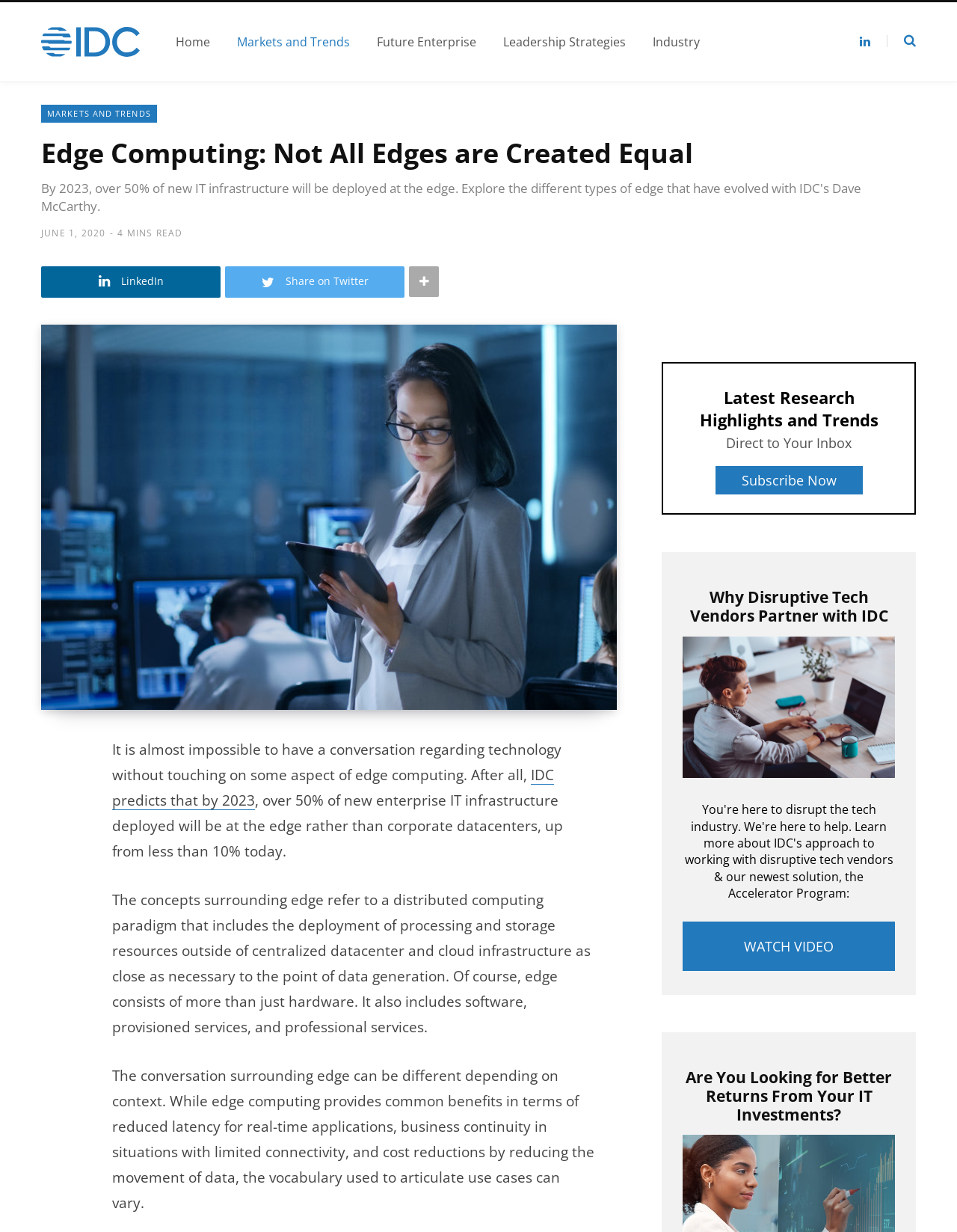How many minutes does it take to read the article?
Answer the question using a single word or phrase, according to the image.

4 MINS